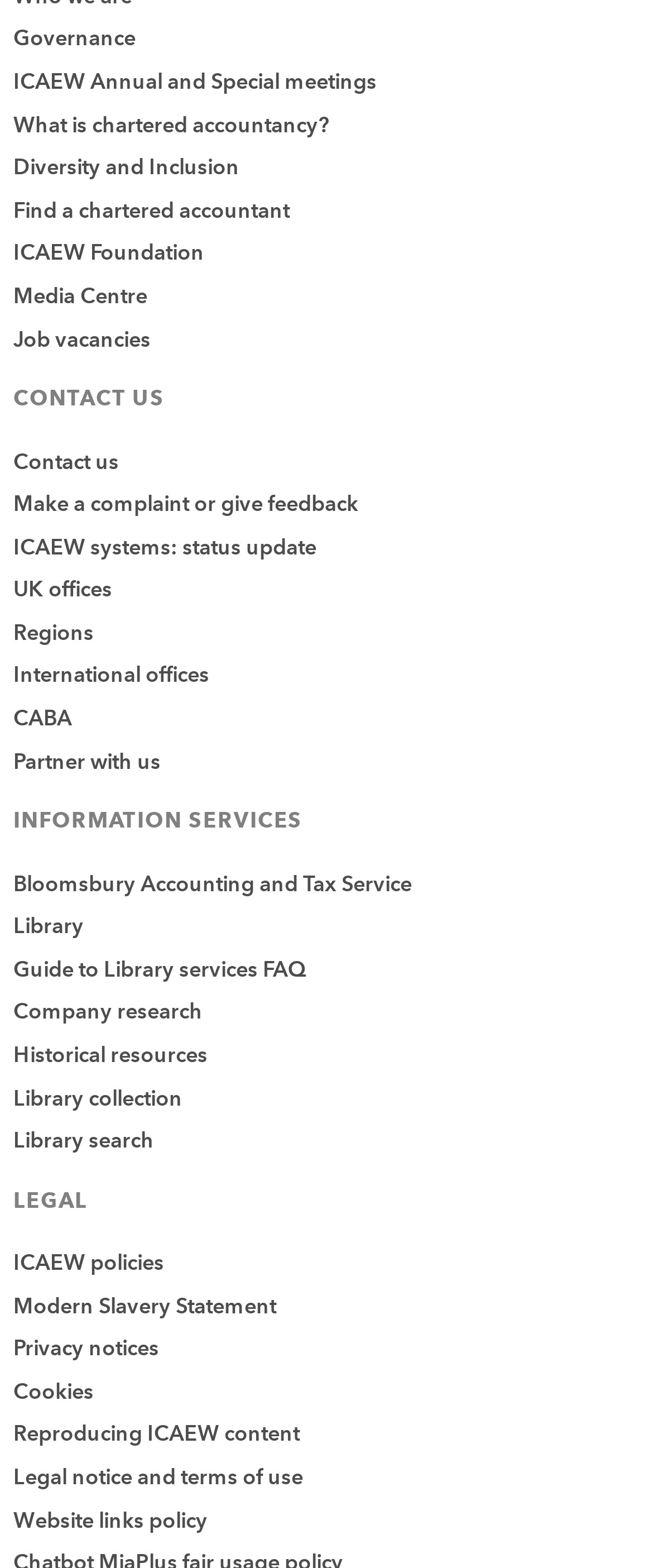What is the topic of the 'Modern Slavery Statement' link?
Please give a detailed and thorough answer to the question, covering all relevant points.

The link 'Modern Slavery Statement' is likely related to the organization's statement or policy on modern slavery, which is a legal and social issue.